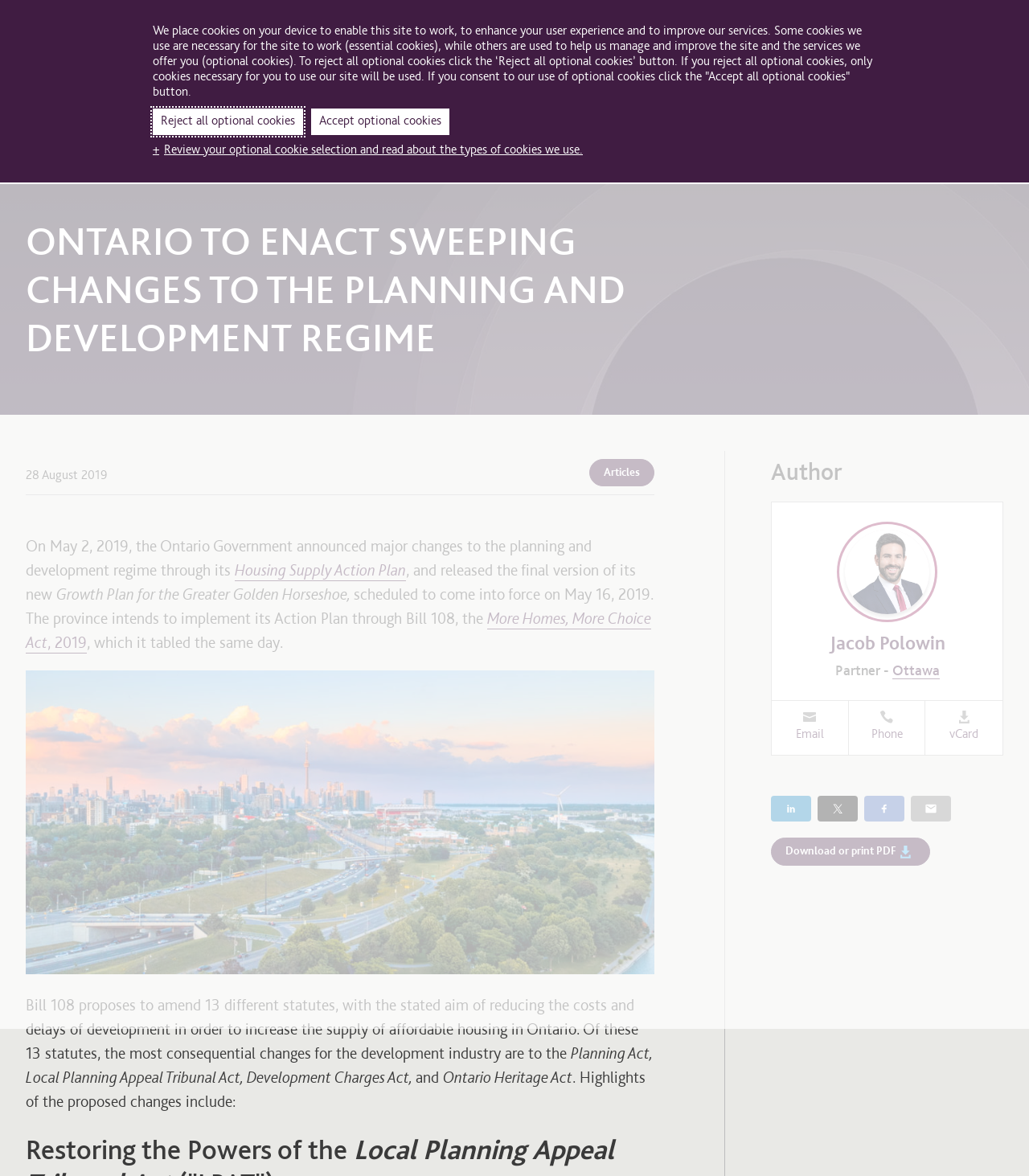Please determine the bounding box coordinates for the element that should be clicked to follow these instructions: "View more region options".

[0.141, 0.007, 0.205, 0.028]